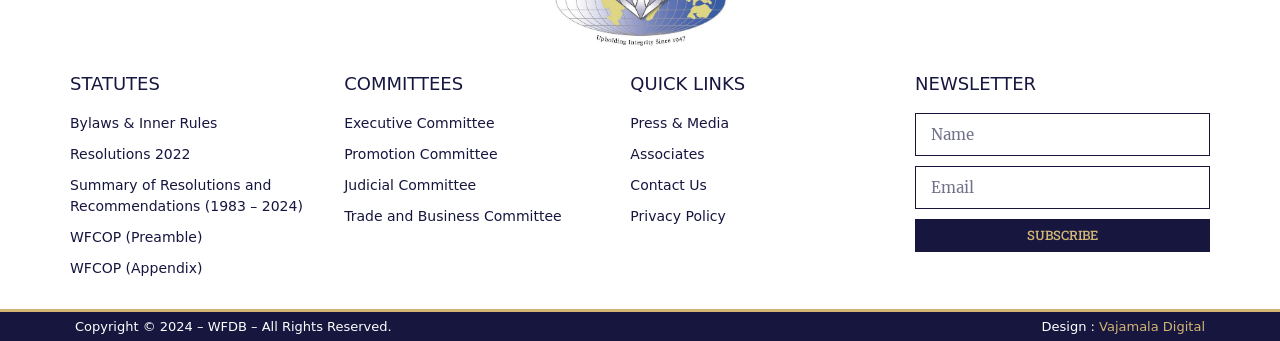Provide your answer to the question using just one word or phrase: What is the last link in the STATUTES section?

WFCOP (Appendix)